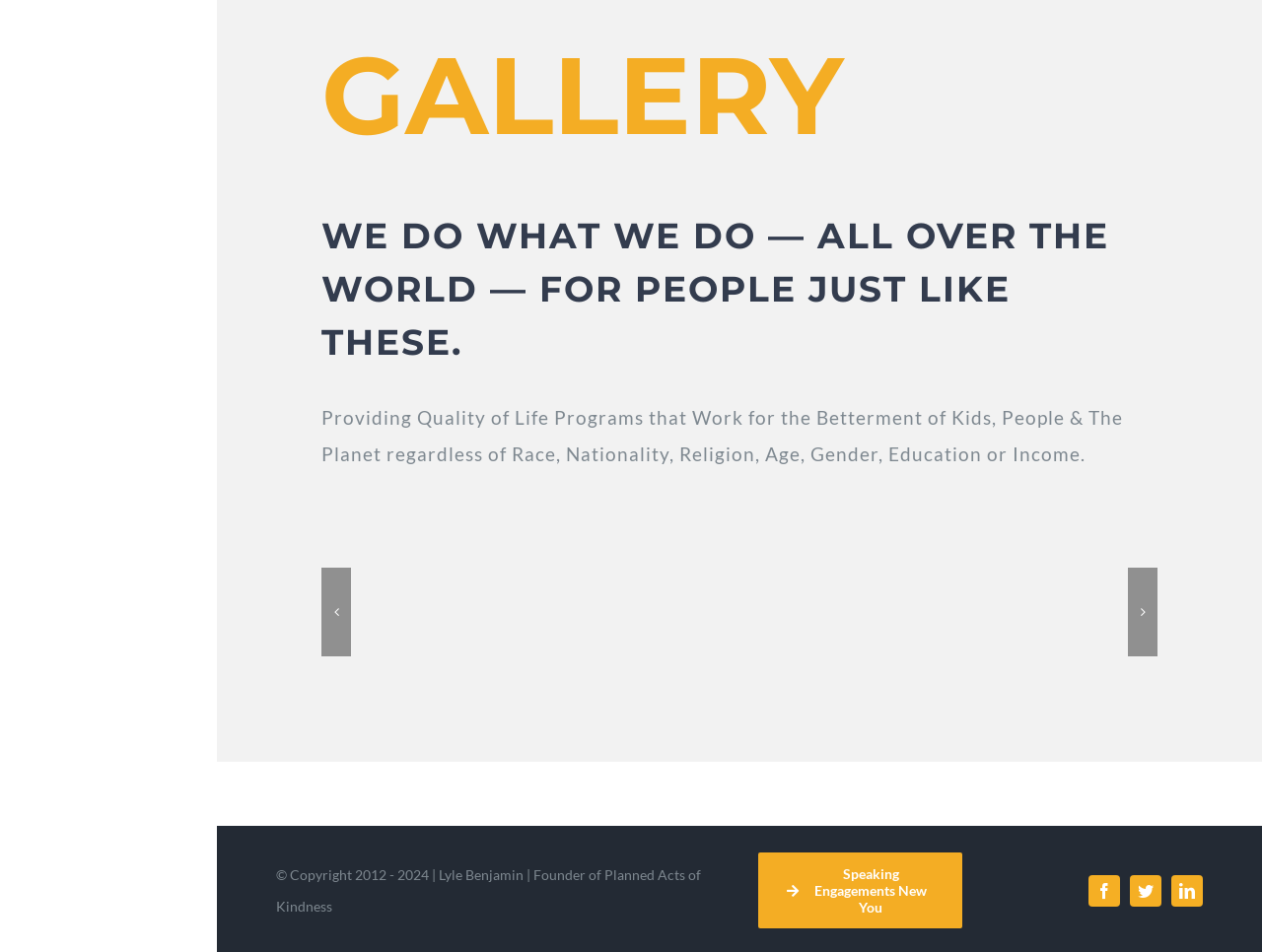How many image links are present on the webpage?
Please use the image to deliver a detailed and complete answer.

There are three image links present on the webpage, namely 'IMG_1122-800×600', 'IMG_9149-800×600', and 'IMG_1181-800×600', which can be identified by their OCR text.